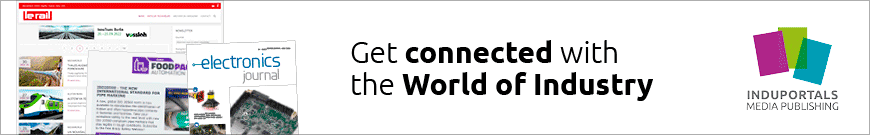What is the purpose of the banner?
Could you please answer the question thoroughly and with as much detail as possible?

The banner aims to connect industry professionals by emphasizing the interconnectedness of modern industries through innovative communication and collaboration, and by providing valuable content and resources to advance their knowledge and networking within their fields.